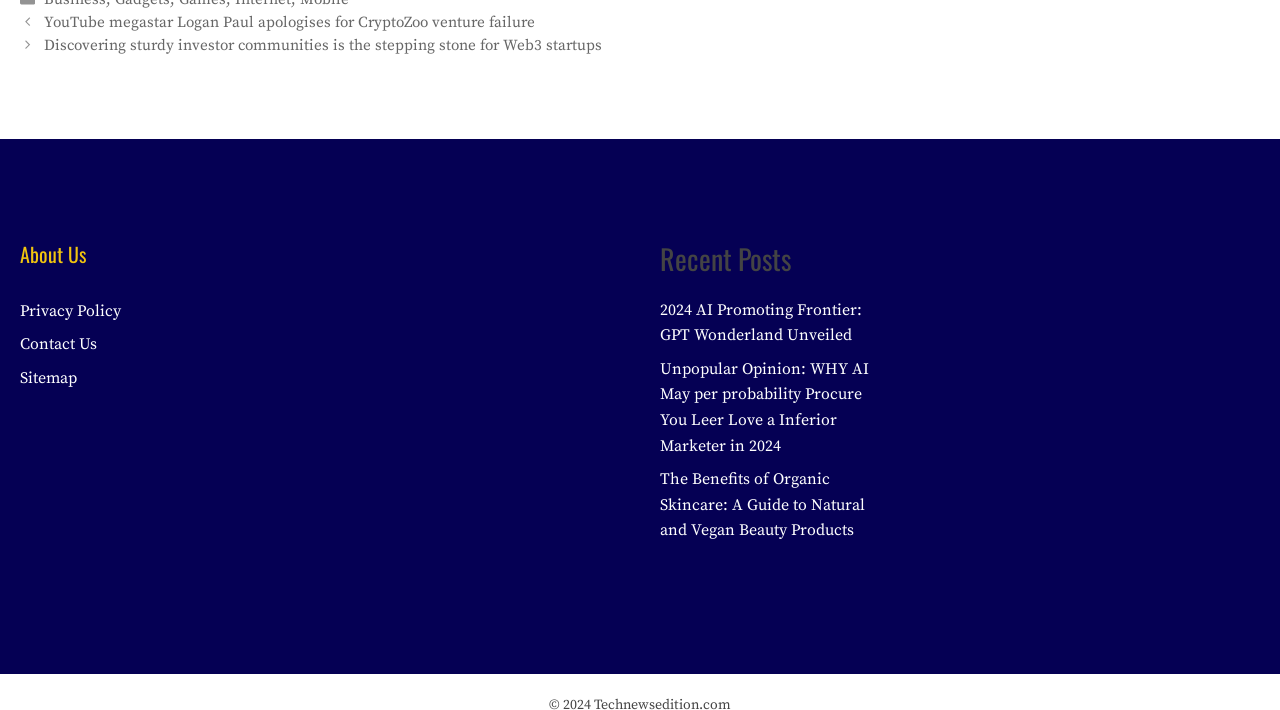Please identify the bounding box coordinates of the element I need to click to follow this instruction: "View the privacy policy".

[0.016, 0.423, 0.095, 0.451]